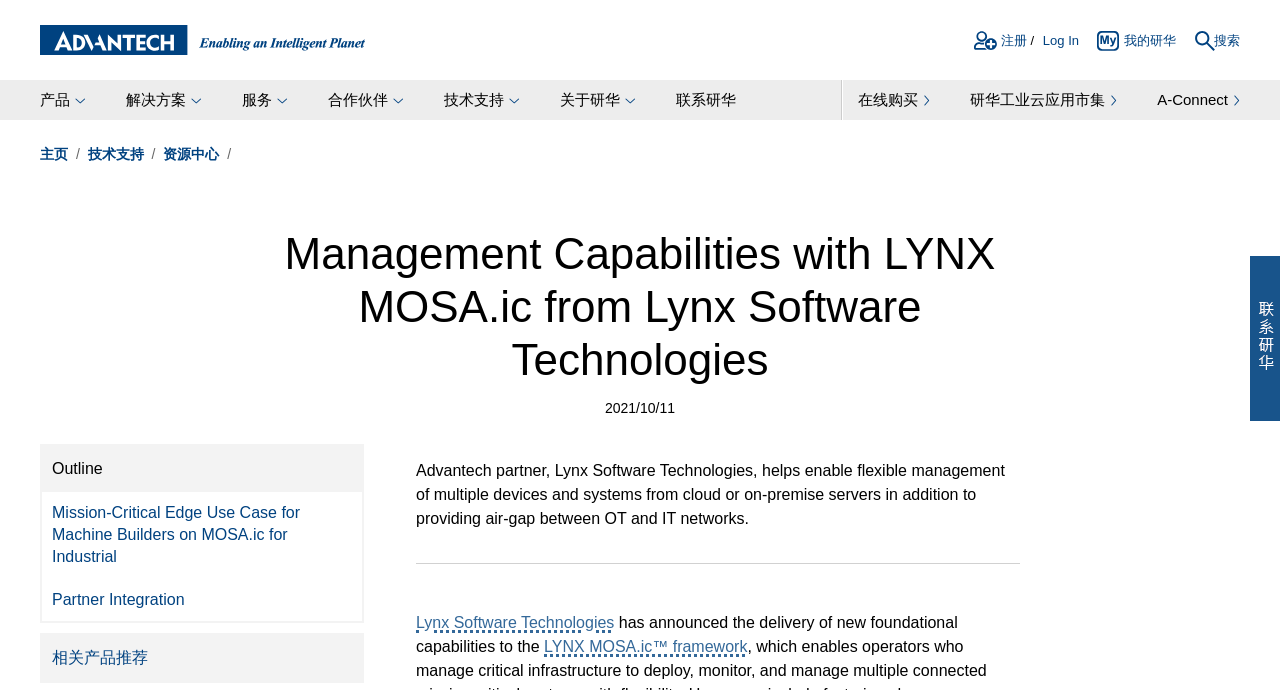Generate a detailed explanation of the webpage's features and information.

The webpage appears to be a product or service page from Advantech, a technology company. At the top left corner, there is a navigation menu with links to the Advantech homepage, registration, log in, and other pages. On the top right corner, there are links to various sections of the website, including products, solutions, services, and about Advantech.

Below the navigation menu, there is a main heading that reads "Management Capabilities with LYNX MOSA.ic from Lynx Software Technologies". This heading is followed by a subheading with a date, "2021/10/11". 

The main content of the page is divided into sections. The first section describes the partnership between Advantech and Lynx Software Technologies, highlighting their collaboration in enabling flexible management of multiple devices and systems. This section is accompanied by a horizontal separator line.

The next section appears to be an outline or a list of topics, with links to related pages, such as "Mission-Critical Edge Use Case for Machine Builders on MOSA.ic for Industrial" and "Partner Integration". 

Further down the page, there is a section titled "相关产品推荐" (Recommended Products), which likely lists related products or services offered by Advantech. 

At the bottom of the page, there is a link to contact Advantech, located at the bottom right corner.